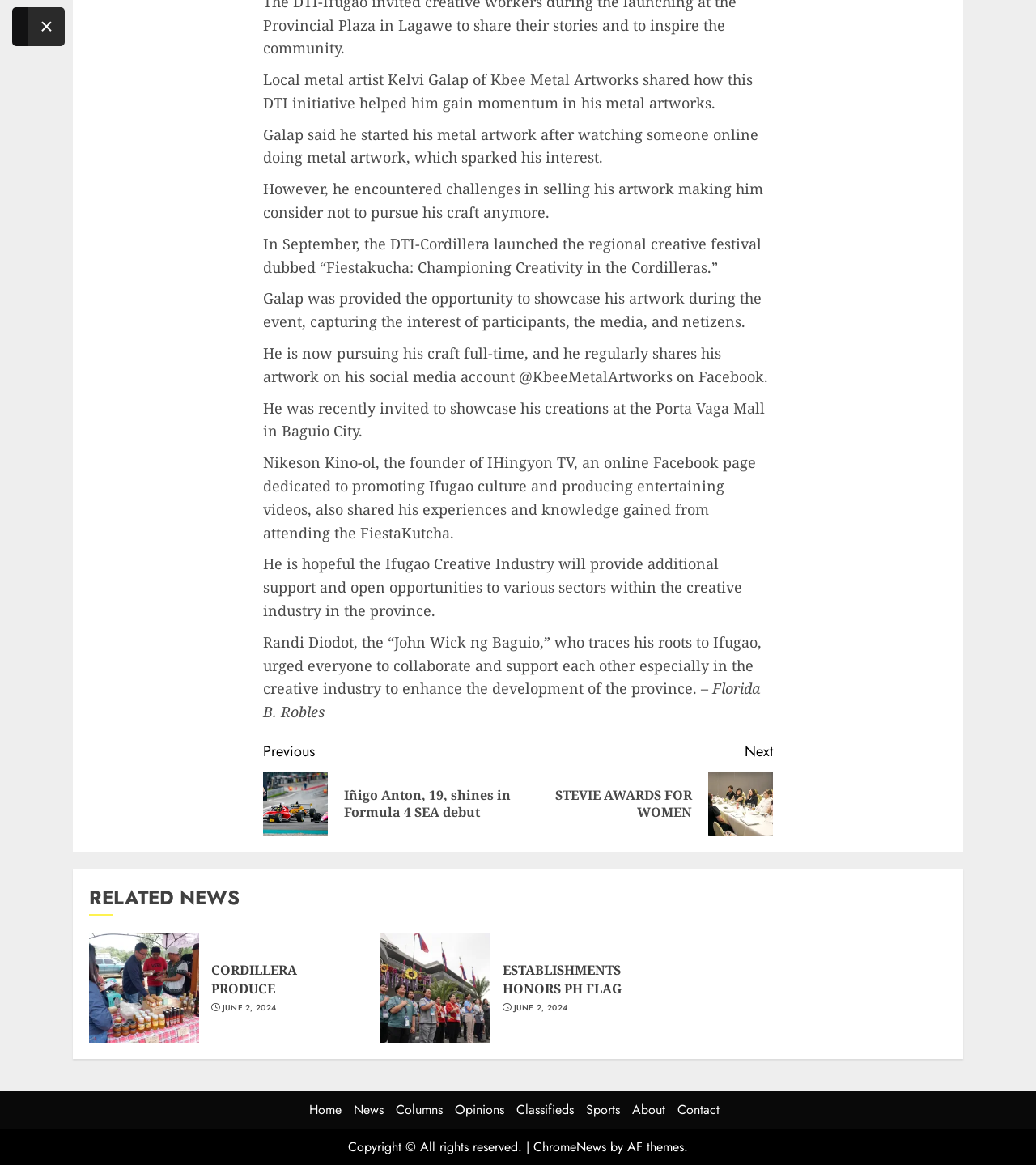Kindly provide the bounding box coordinates of the section you need to click on to fulfill the given instruction: "Click on 'Continue Reading'".

[0.254, 0.628, 0.746, 0.718]